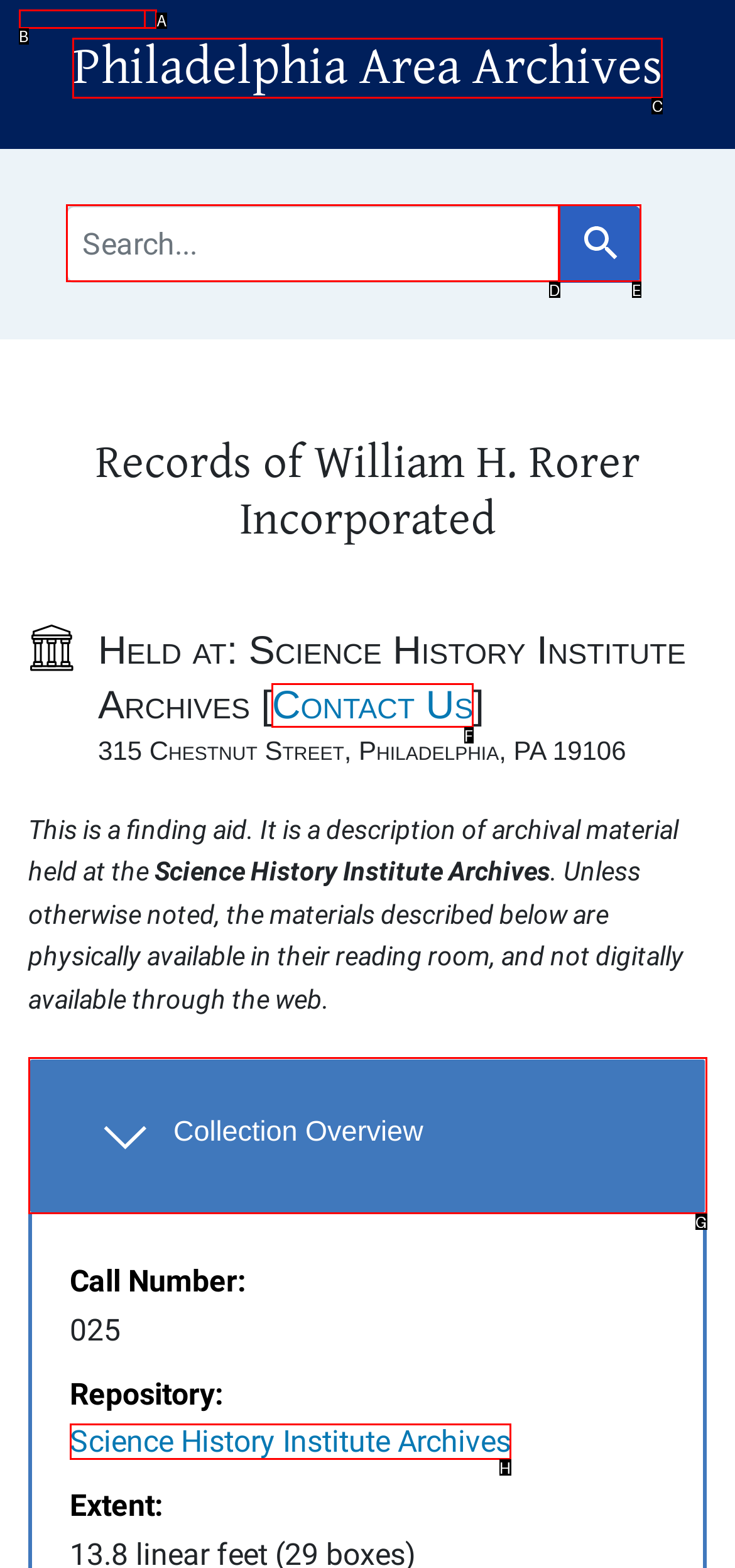Which letter corresponds to the correct option to complete the task: Contact Us?
Answer with the letter of the chosen UI element.

F